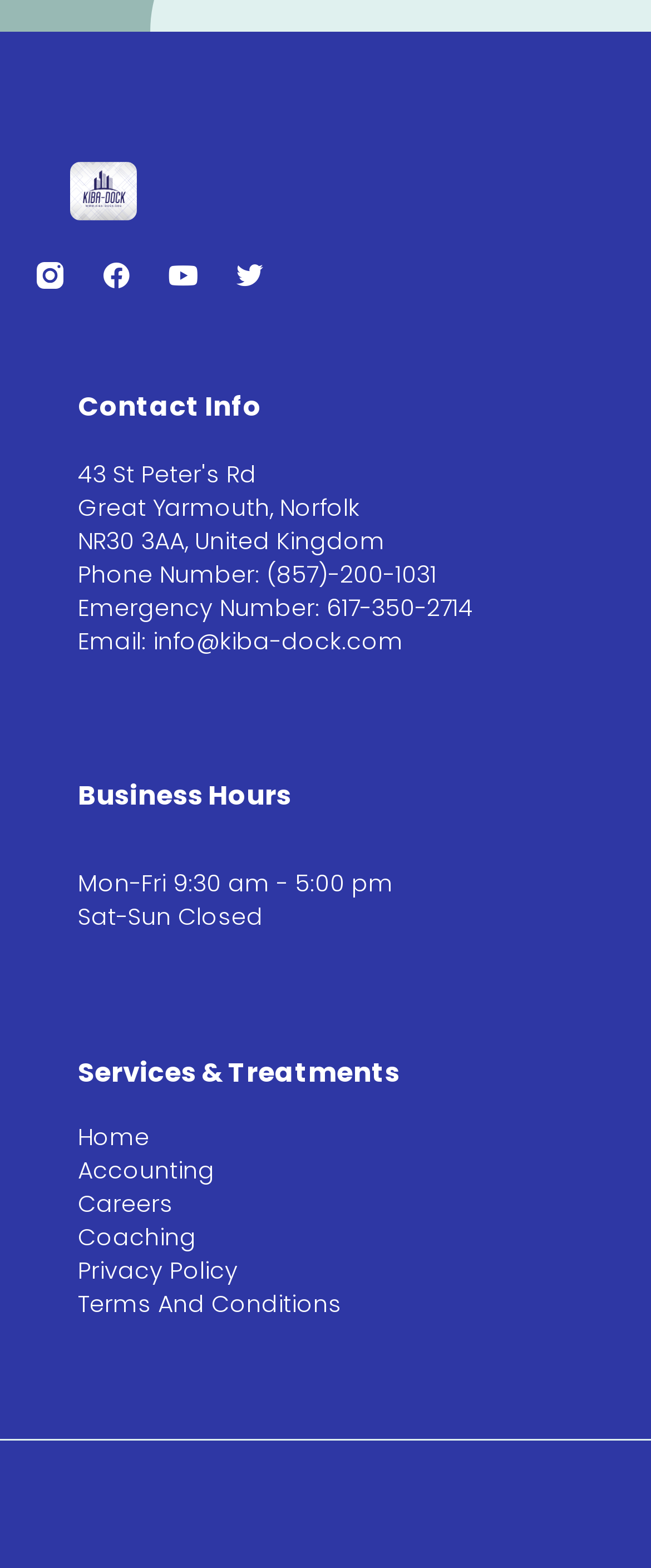Locate the bounding box coordinates of the clickable area to execute the instruction: "Explore 'Patterns & Relationships'". Provide the coordinates as four float numbers between 0 and 1, represented as [left, top, right, bottom].

None